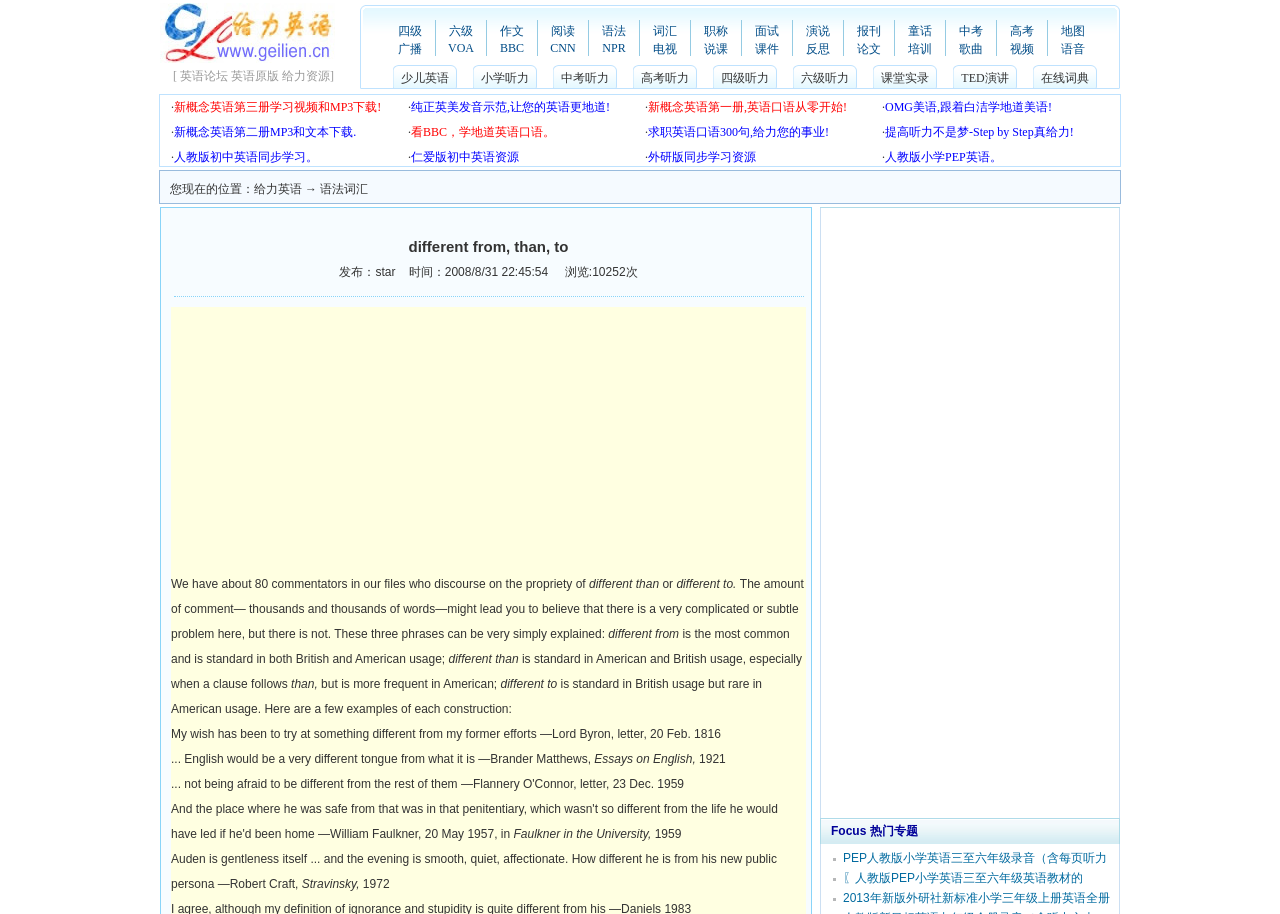Determine the webpage's heading and output its text content.

different from, than, to